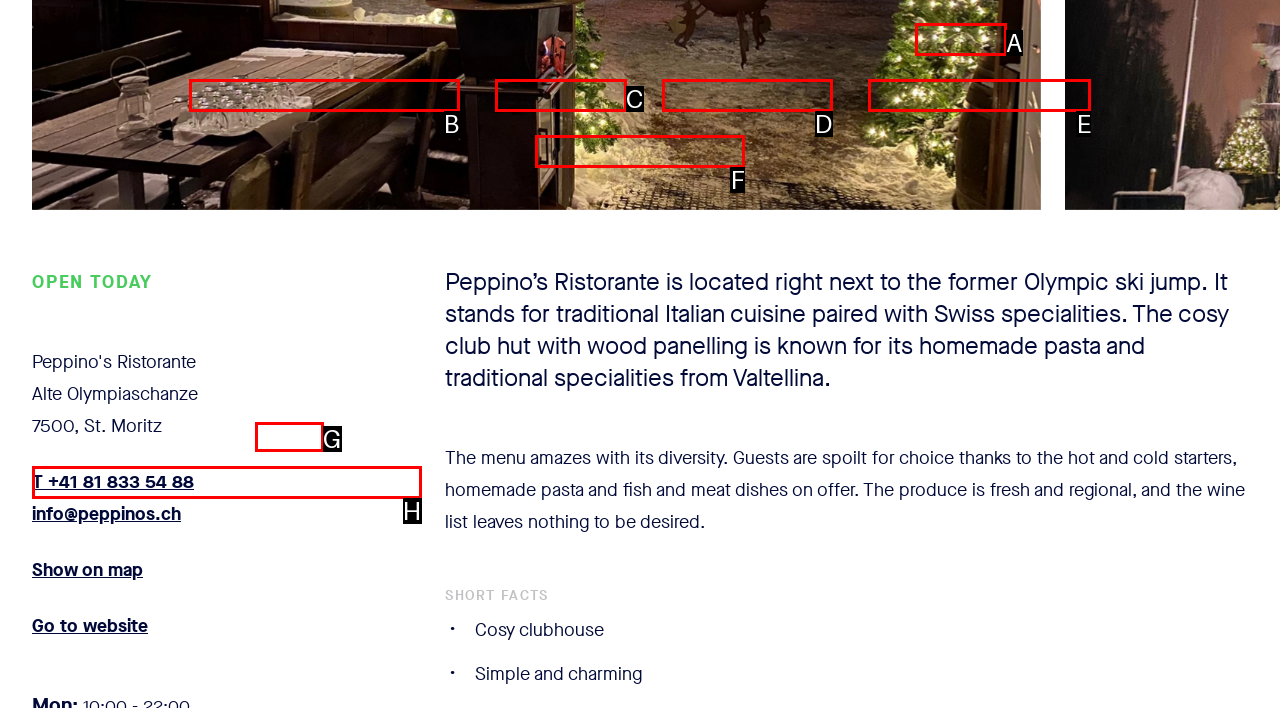Given the description: parent_node: LOG IN, select the HTML element that matches it best. Reply with the letter of the chosen option directly.

None